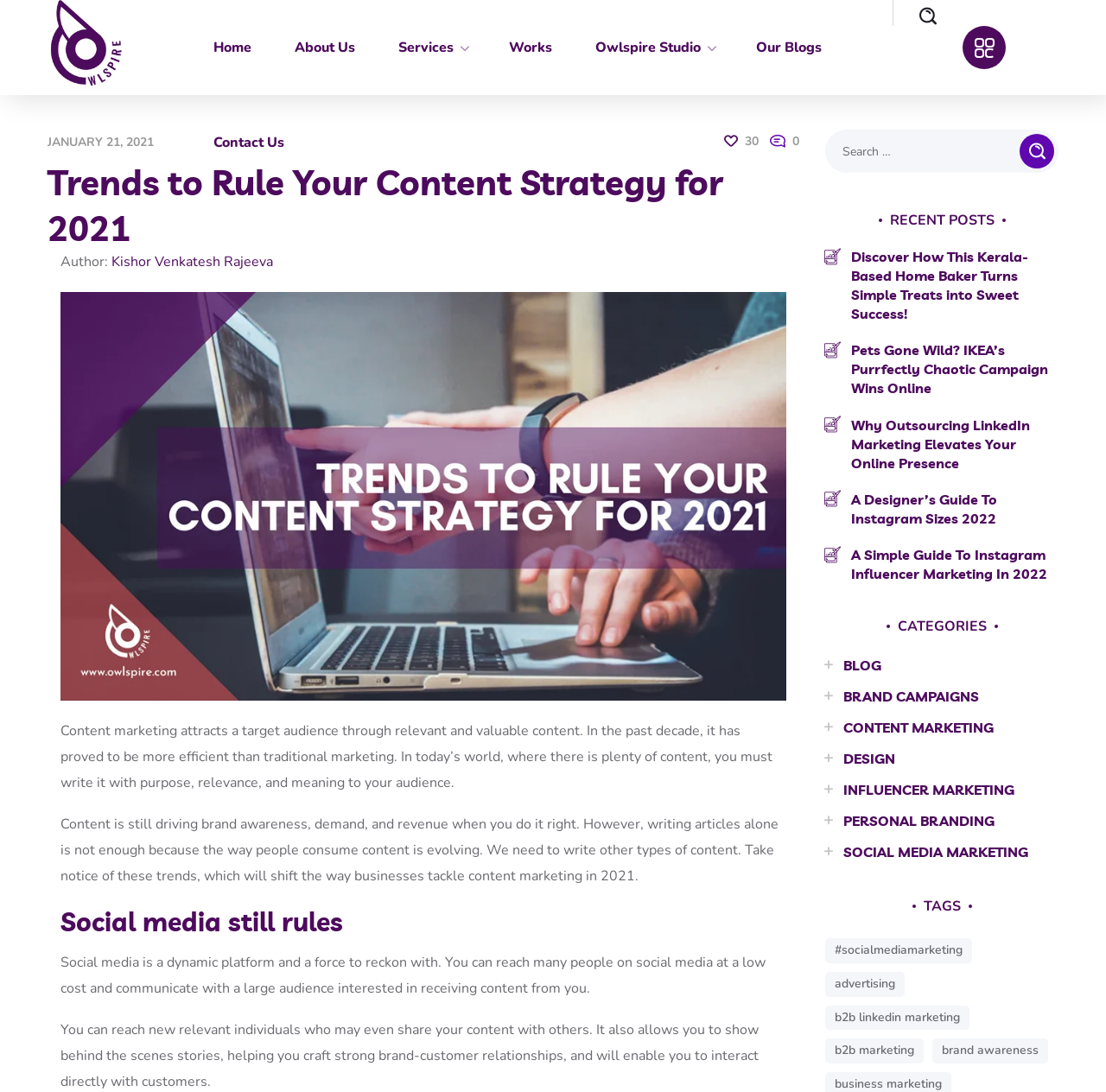Identify the bounding box coordinates of the area that should be clicked in order to complete the given instruction: "Read the 'Trends to Rule Your Content Strategy for 2021' article". The bounding box coordinates should be four float numbers between 0 and 1, i.e., [left, top, right, bottom].

[0.043, 0.146, 0.723, 0.23]